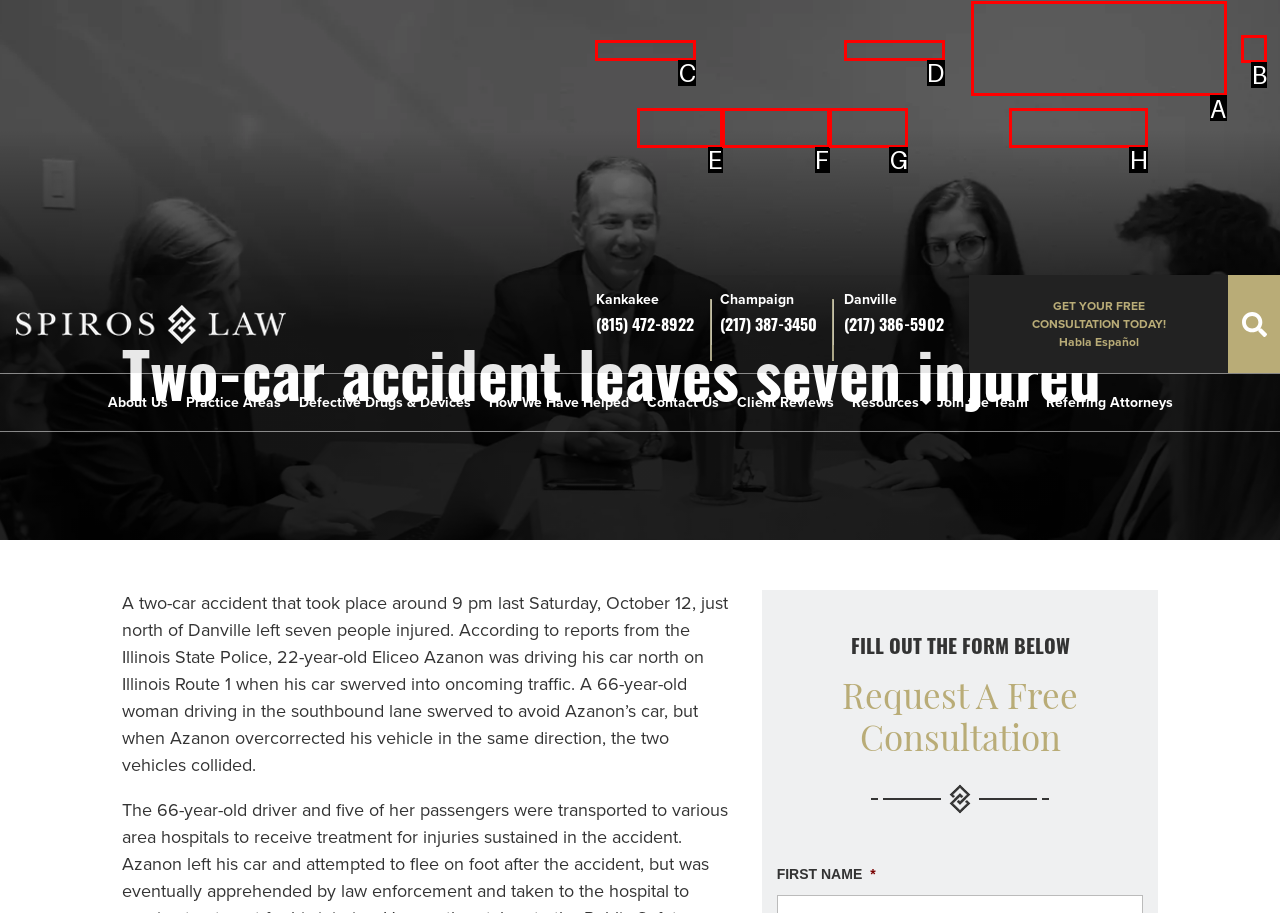Identify the appropriate choice to fulfill this task: Get a free consultation
Respond with the letter corresponding to the correct option.

A